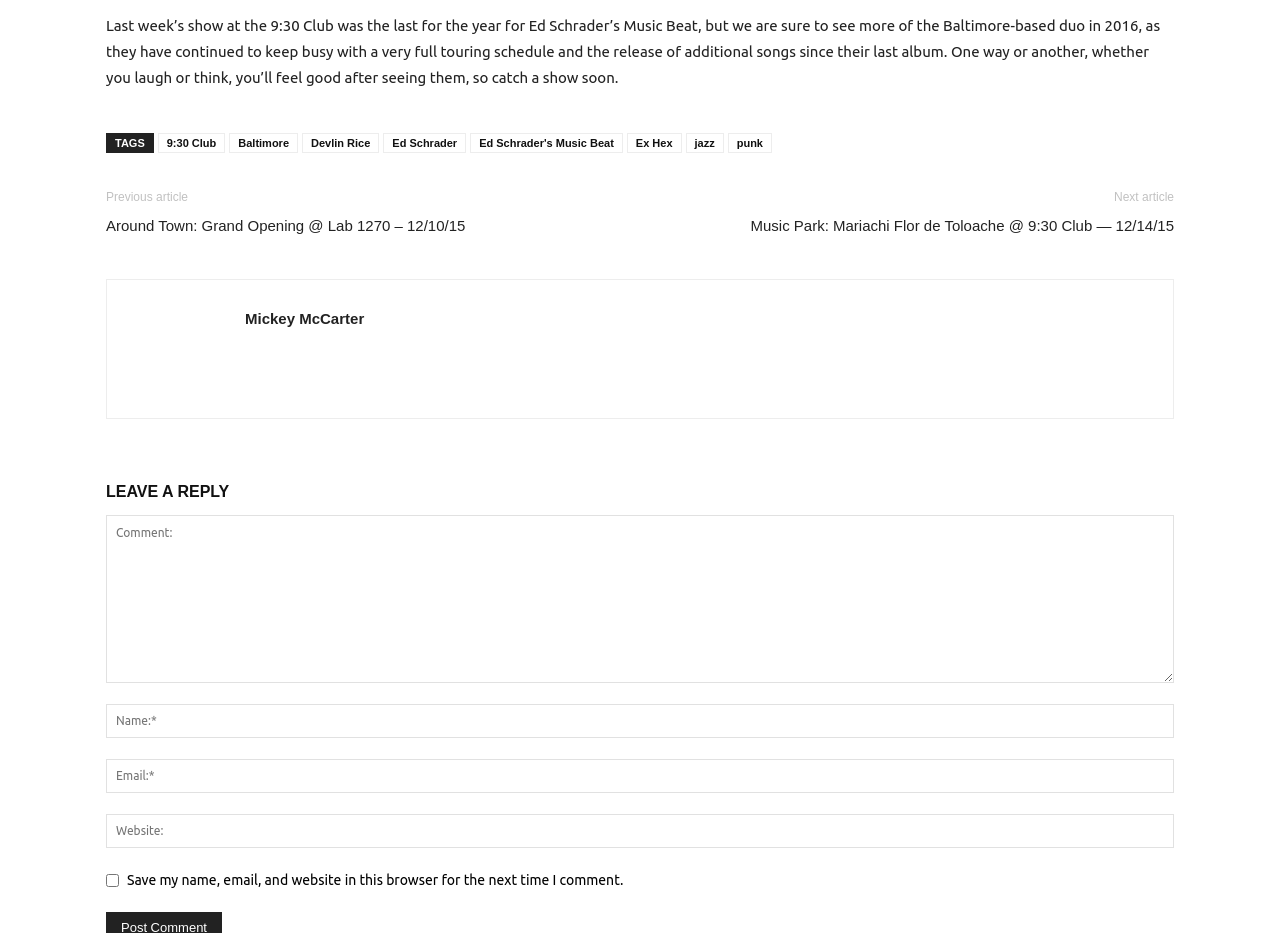What is the name of the band mentioned in the article?
With the help of the image, please provide a detailed response to the question.

The article mentions 'Ed Schrader's Music Beat' as the name of the band, which is a Baltimore-based duo. This information is obtained from the static text element with the OCR text 'Last week’s show at the 9:30 Club was the last for the year for Ed Schrader’s Music Beat...'.